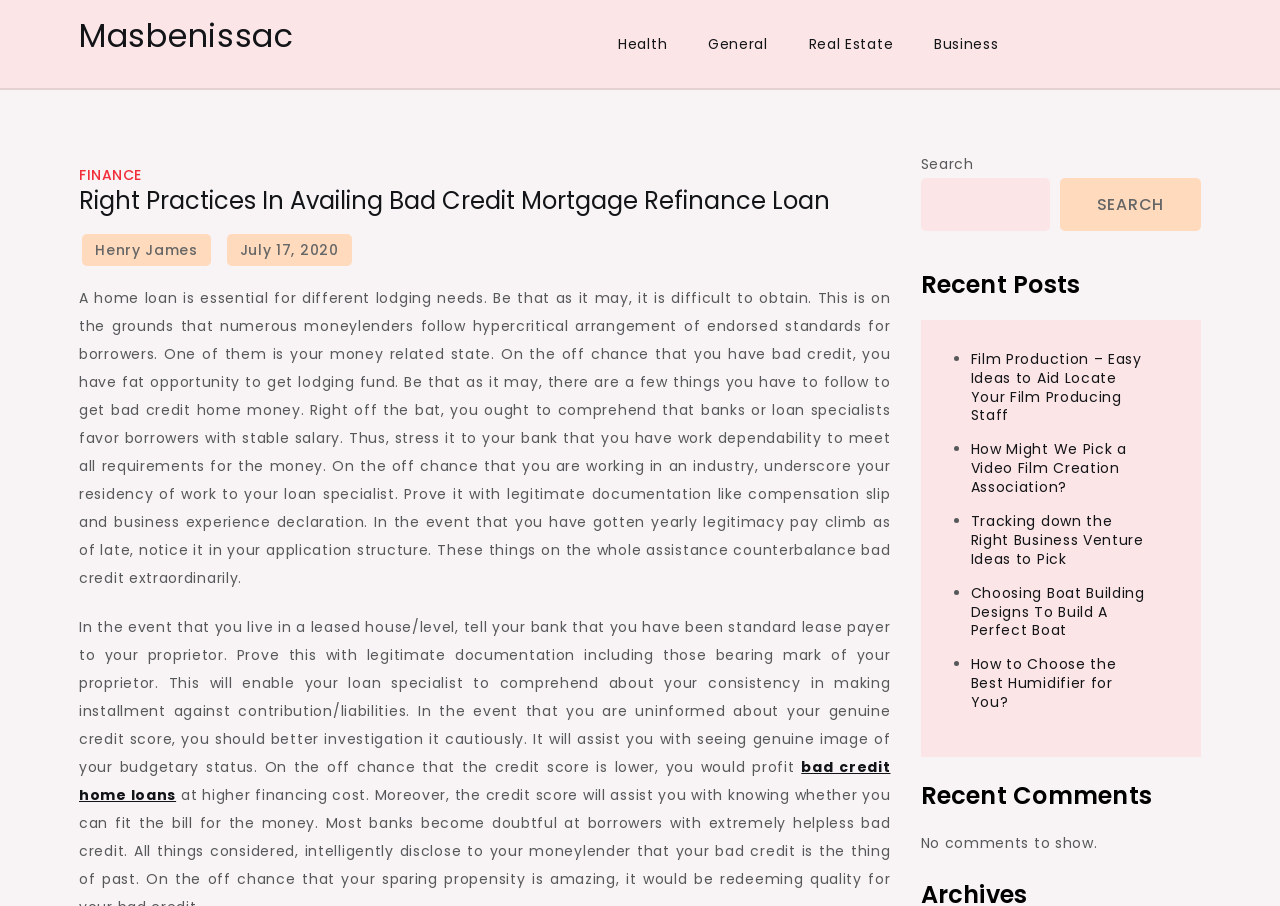Pinpoint the bounding box coordinates of the element that must be clicked to accomplish the following instruction: "Click on the 'Masbenissac' link". The coordinates should be in the format of four float numbers between 0 and 1, i.e., [left, top, right, bottom].

[0.062, 0.014, 0.229, 0.064]